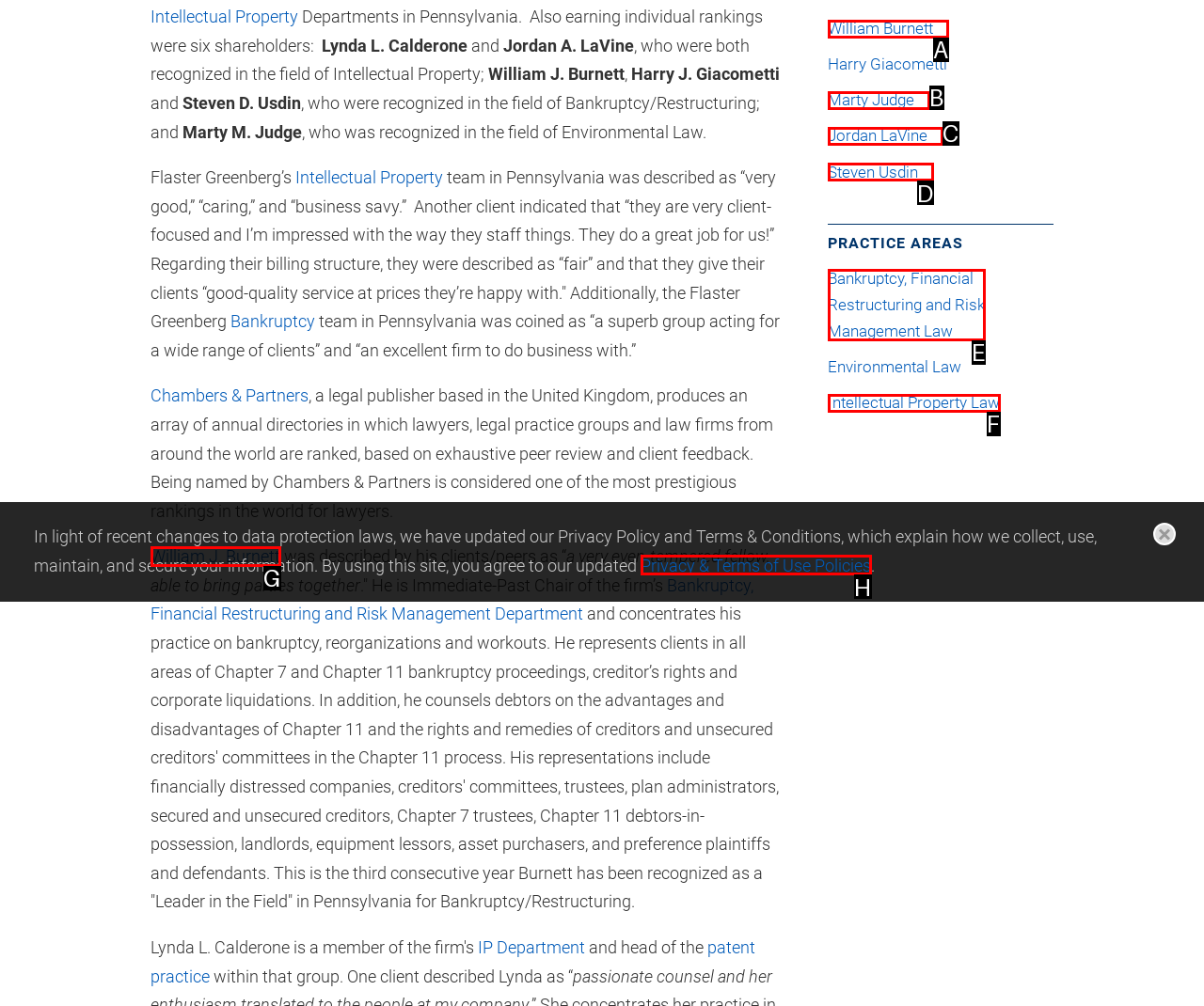Which lettered option matches the following description: Intellectual Property Law
Provide the letter of the matching option directly.

F